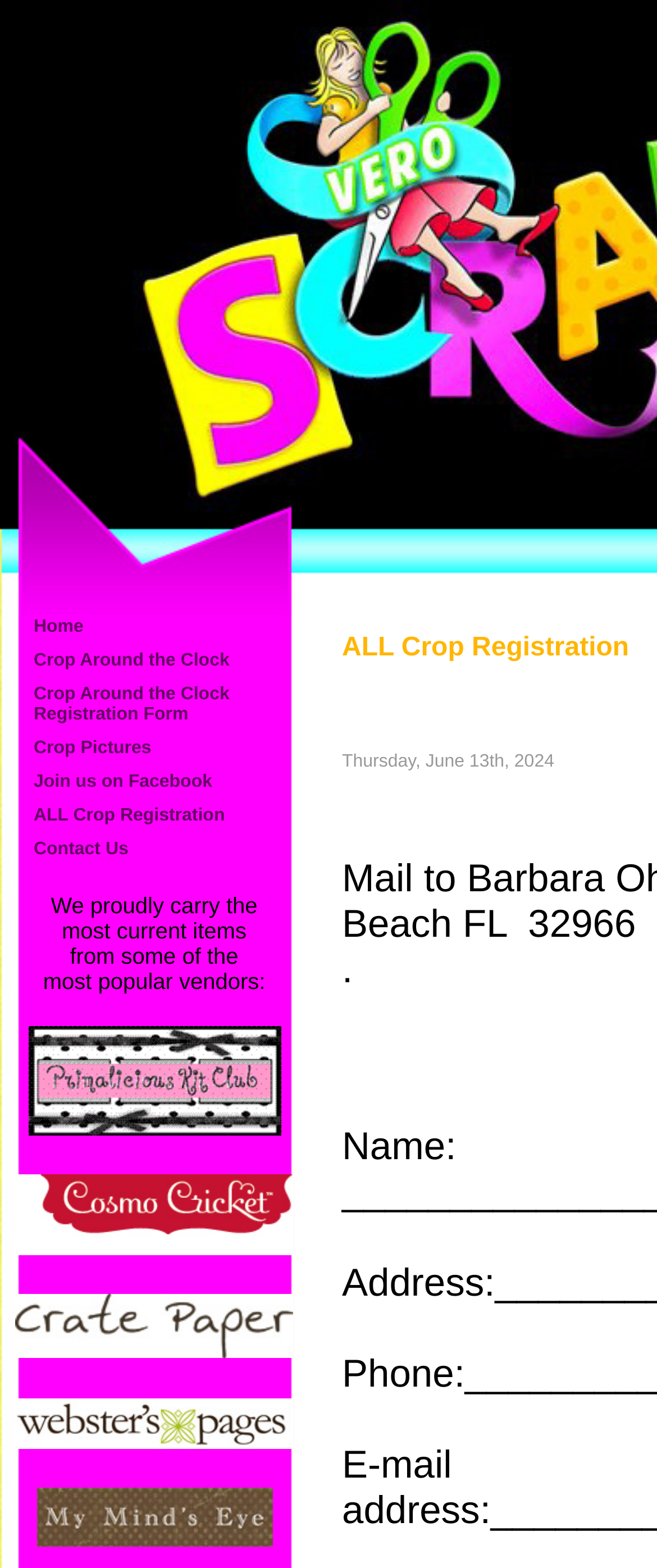Describe every aspect of the webpage in a detailed manner.

The webpage is about Vero Beach scrapbook store, which offers scrapbook supplies at competitive prices in Indian River County, the Treasure Coast. 

At the top of the page, there is a navigation menu with several links, including "Home", "Crop Around the Clock", "Crop Around the Clock Registration Form", "Crop Pictures", "Join us on Facebook", and "ALL Crop Registration". These links are arranged vertically, with small images separating each link. 

Below the navigation menu, there is a section that describes the store's products. The text reads, "We proudly carry the most current items from some of the most popular vendors:". 

Following this section, there are three images of popular vendors: Crate Paper, Webster's Pages, and Mymindseye. 

On the right side of the page, there is a small section displaying the date "Thursday, June 13th, 2024".